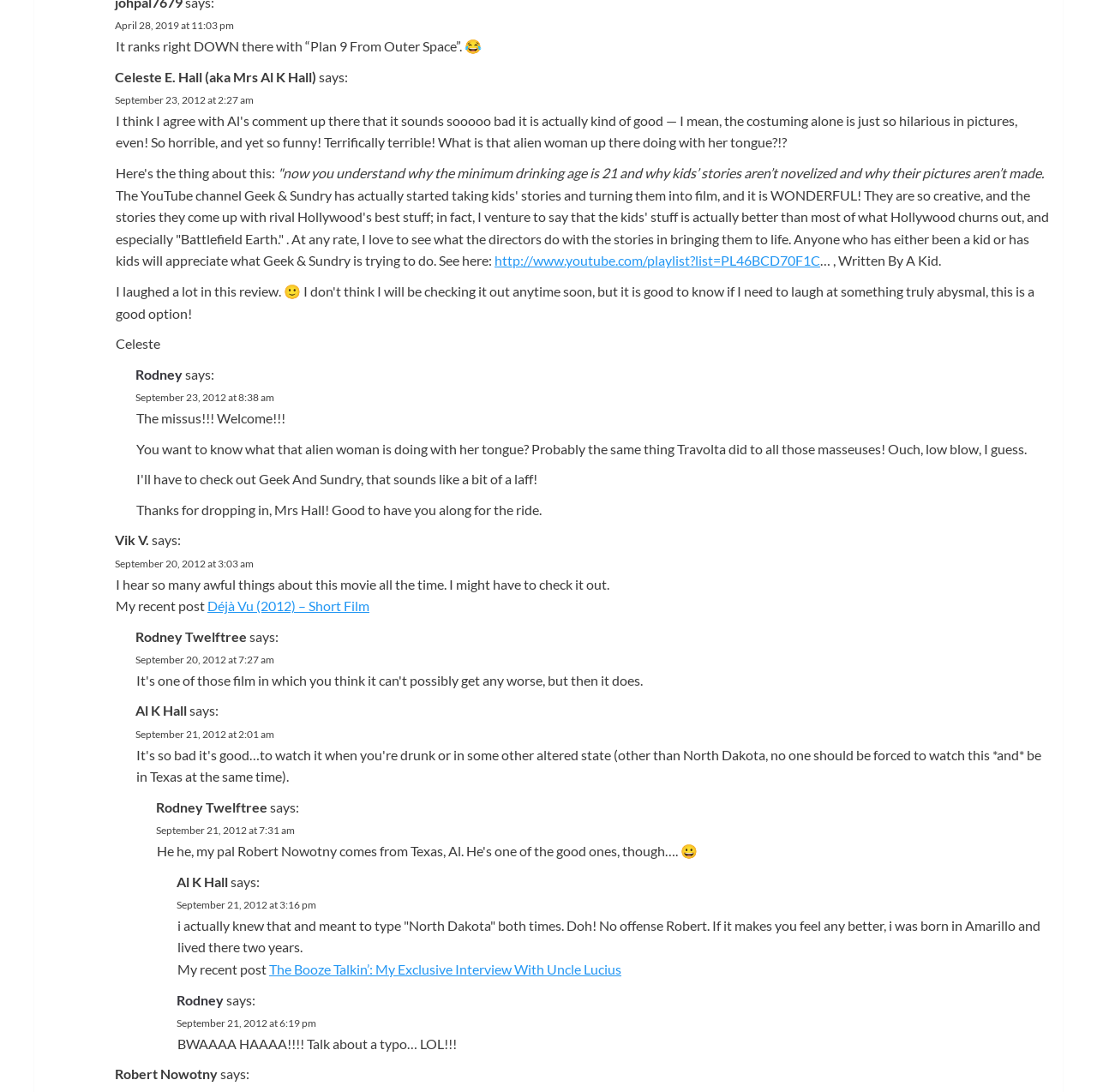Carefully observe the image and respond to the question with a detailed answer:
What is the title of the short film mentioned in the webpage?

I found the mention of a short film in the article section with the bounding box coordinates [0.105, 0.547, 0.337, 0.562]. The title of the short film is Déjà Vu (2012), which is mentioned as a recent post by Vik V.